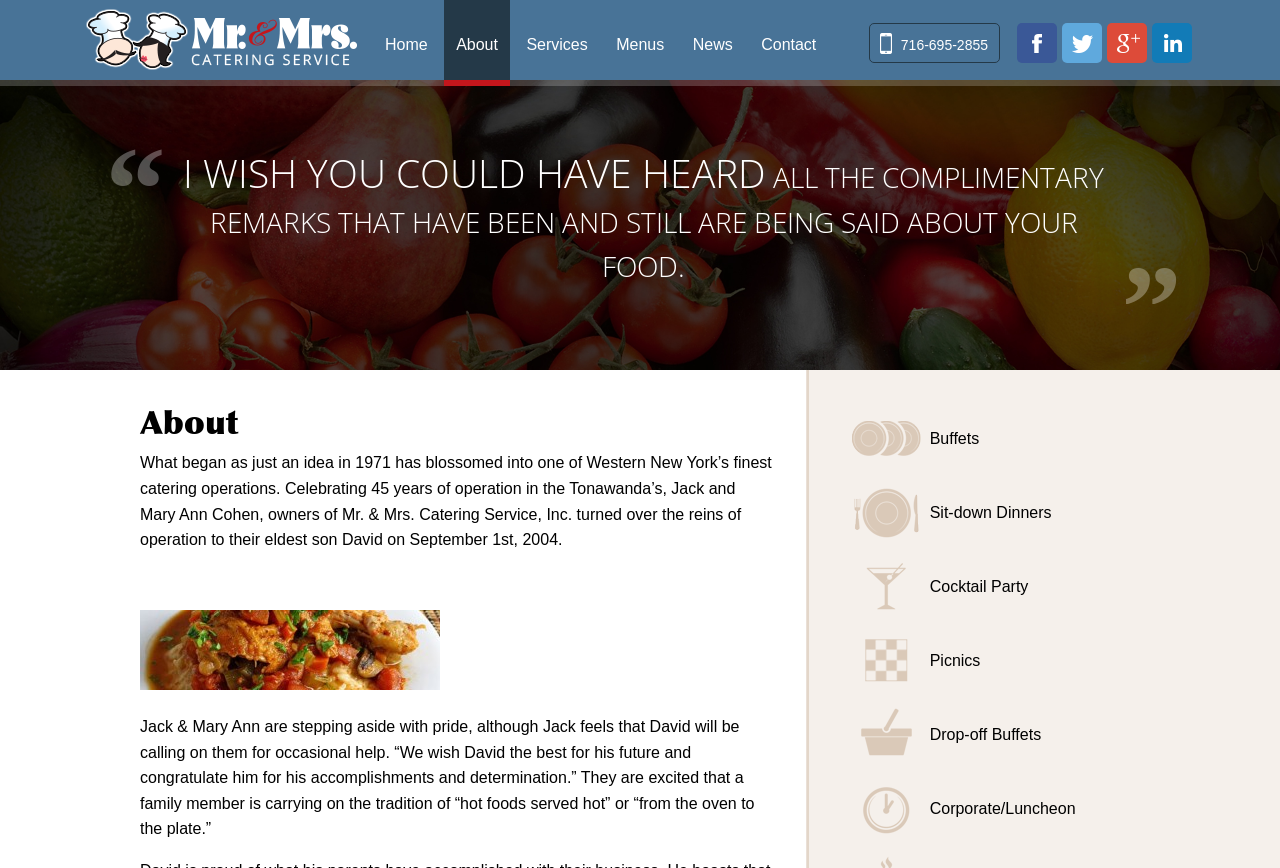Using the information in the image, could you please answer the following question in detail:
How many social media links are available?

The social media links can be found at the top right corner of the webpage. There are four links: Facebook, Twitter, Google+, and LinkedIn.